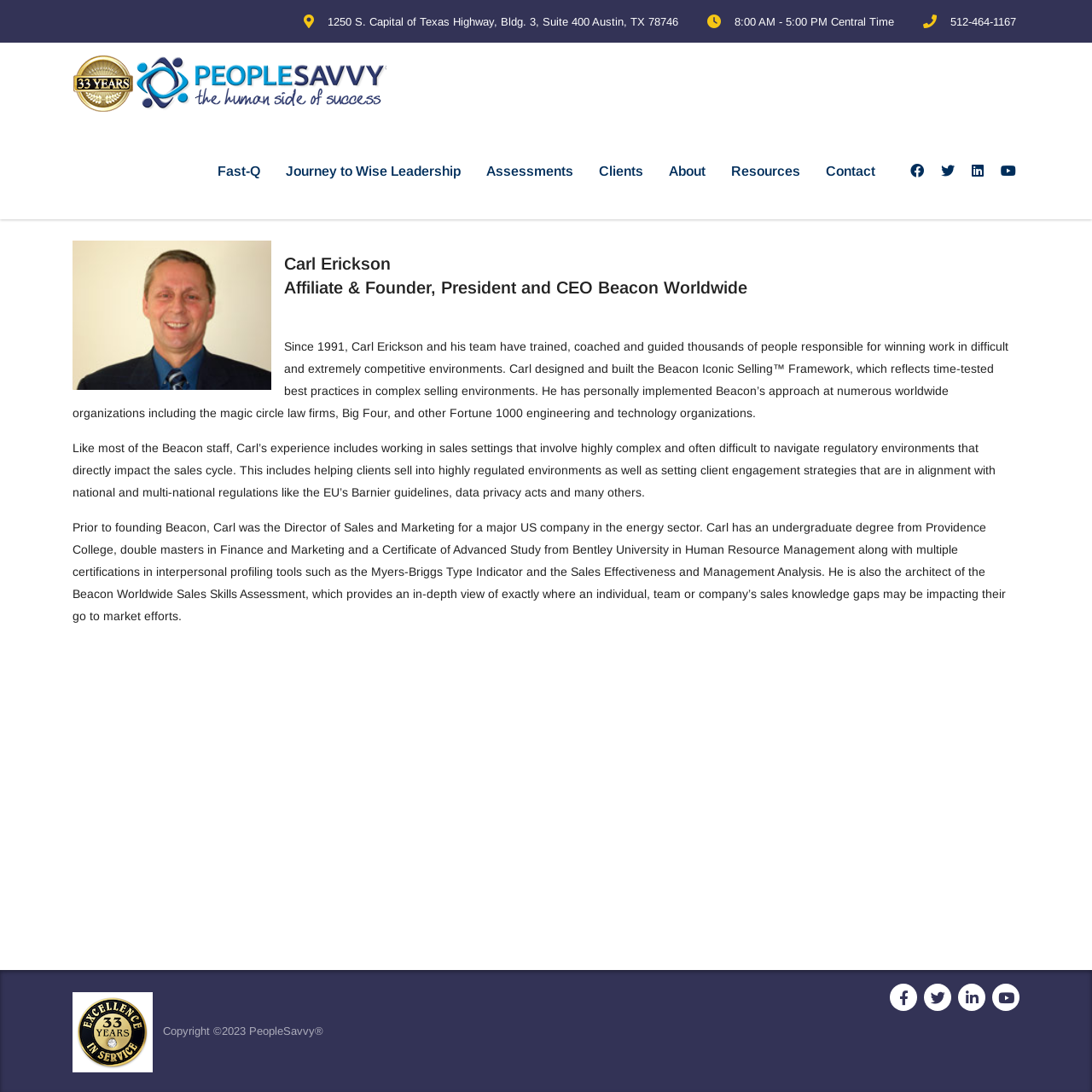What is the address of Carl Erickson's office?
Using the visual information, respond with a single word or phrase.

1250 S. Capital of Texas Highway, Bldg. 3, Suite 400 Austin, TX 78746